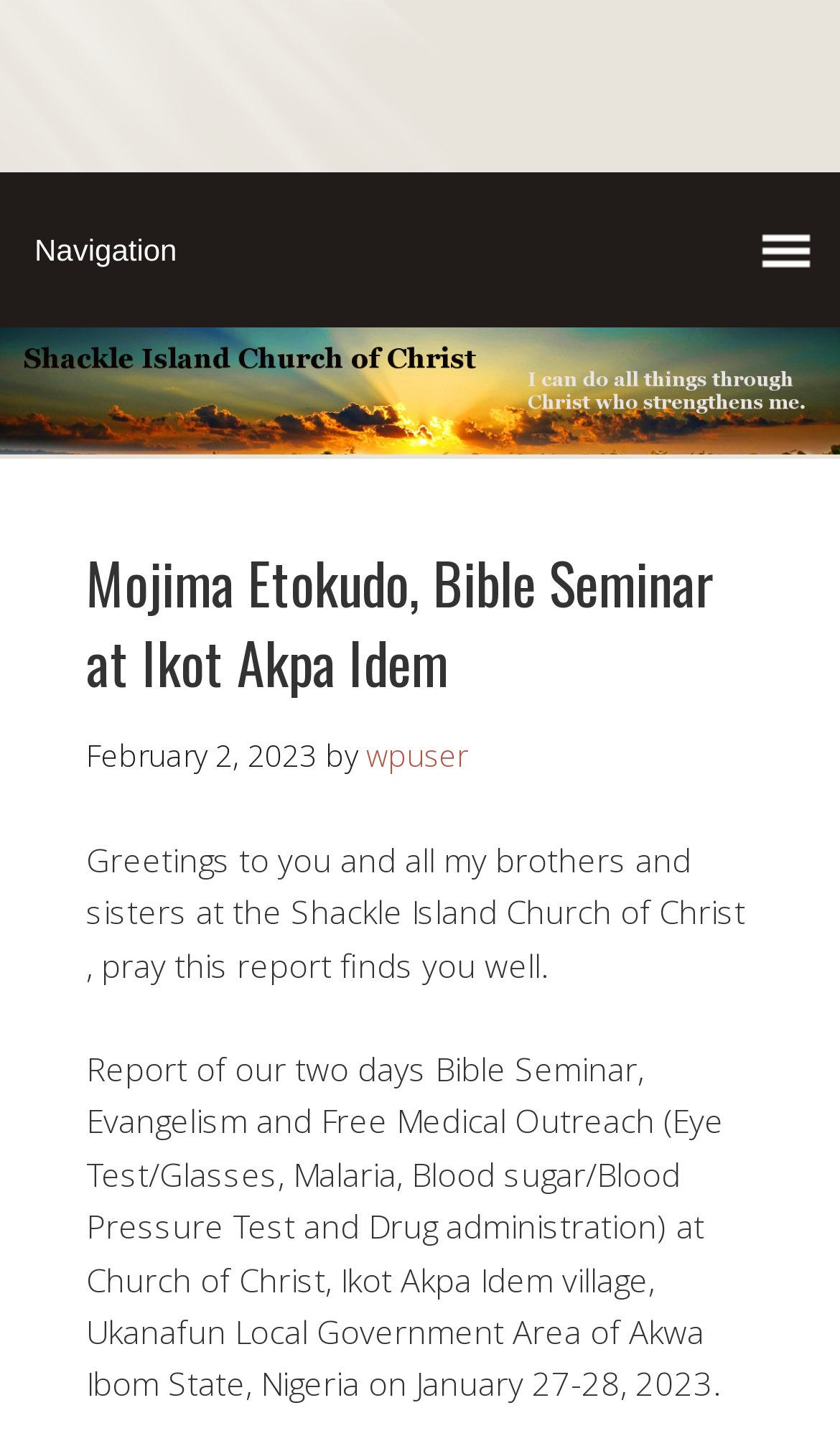Provide your answer in one word or a succinct phrase for the question: 
Who wrote the report?

wpuser